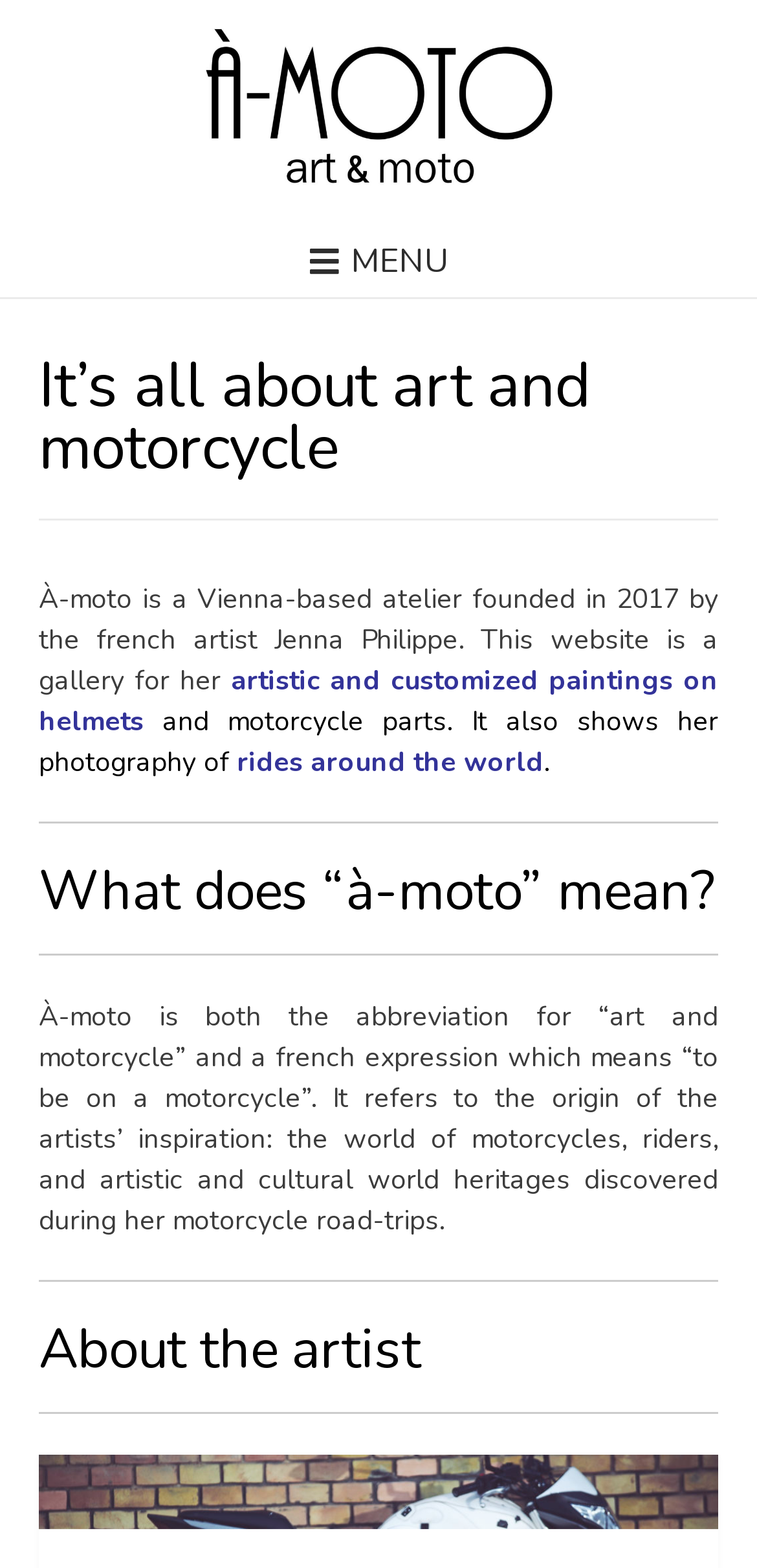Using the information from the screenshot, answer the following question thoroughly:
What is the name of the artist behind À-moto?

The answer can be found in the paragraph that describes À-moto, which states 'À-moto is a Vienna-based atelier founded in 2017 by the french artist Jenna Philippe.'